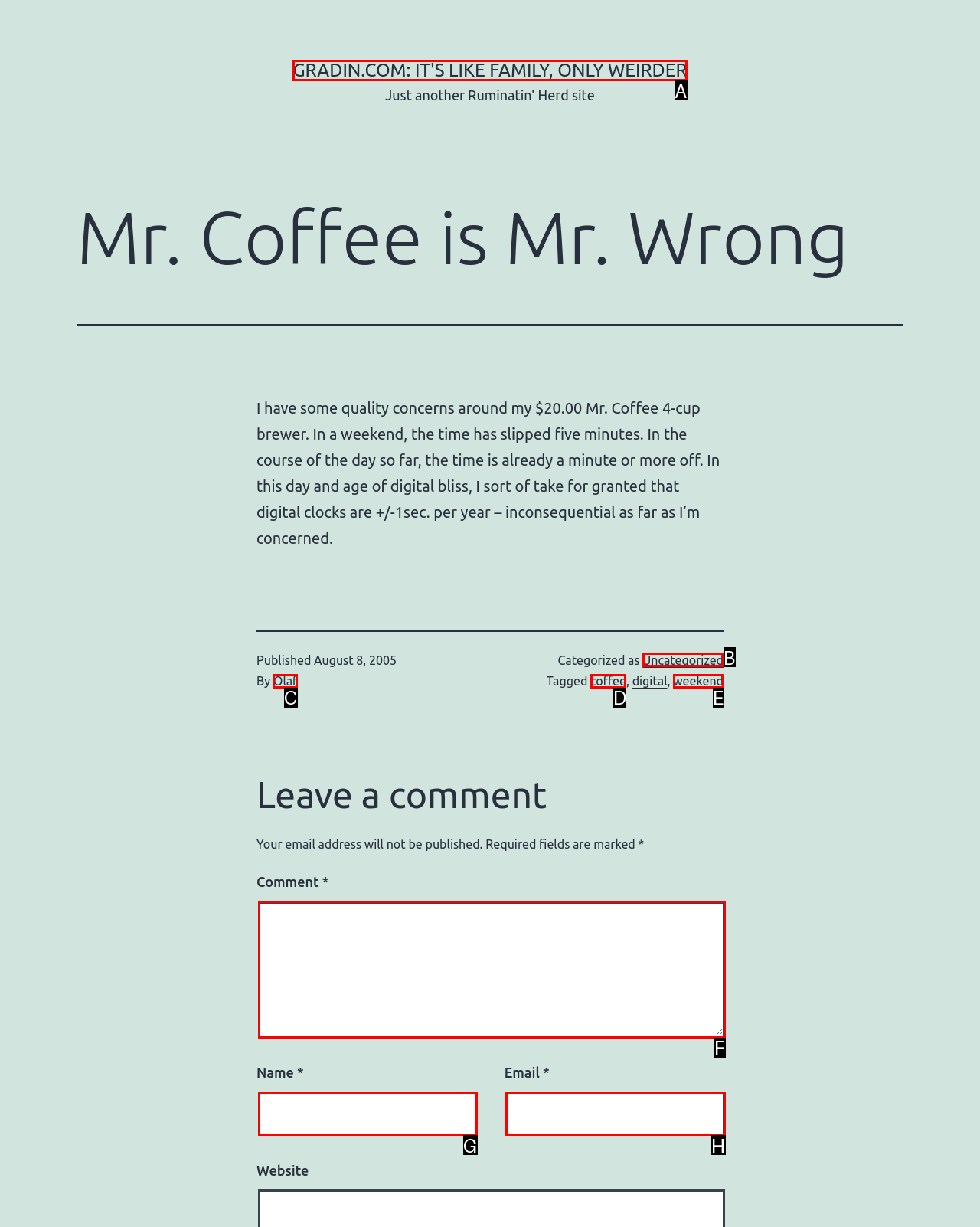Determine the letter of the UI element that will complete the task: Click the link to GRADIN.COM
Reply with the corresponding letter.

A